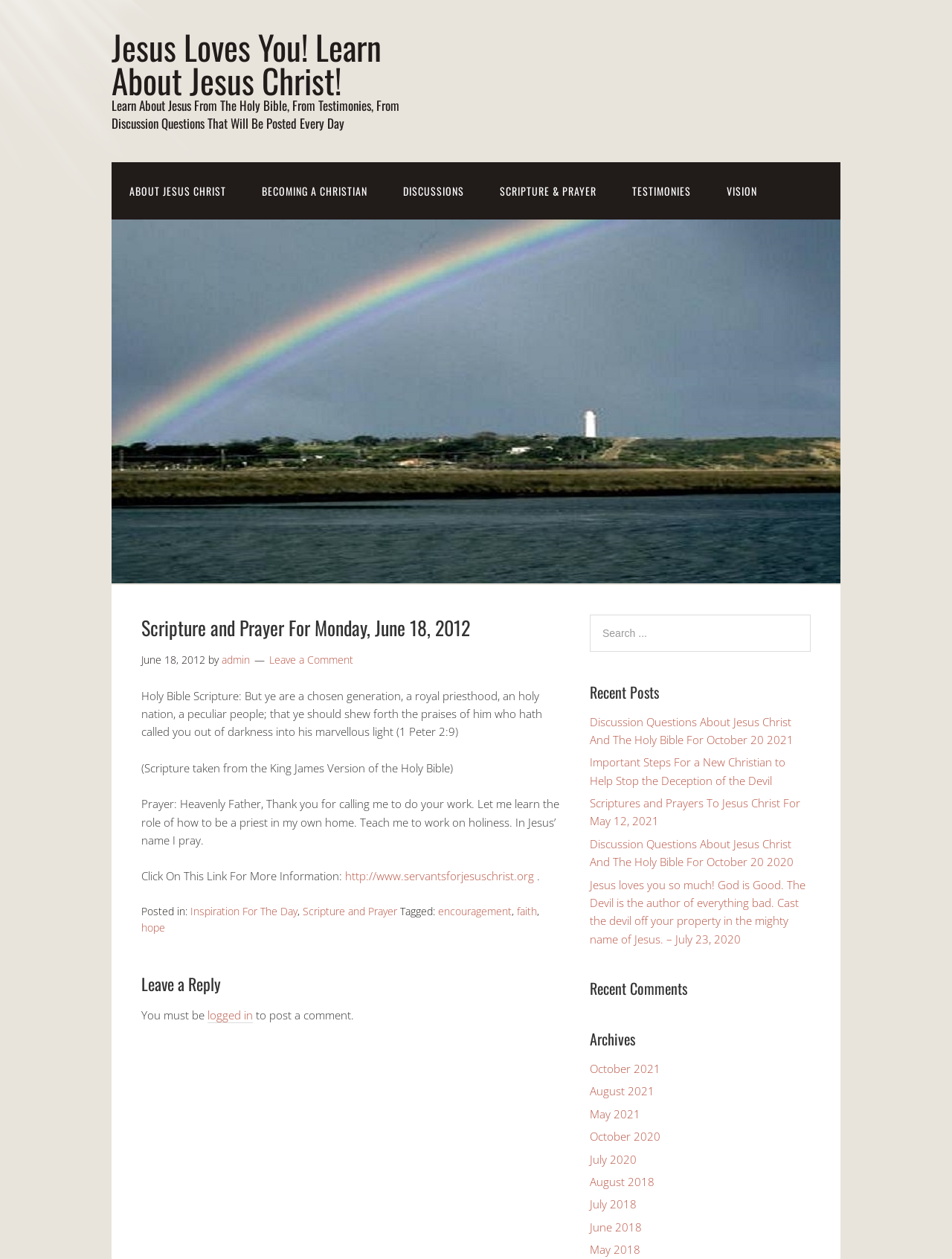Provide the bounding box coordinates of the area you need to click to execute the following instruction: "Click on the link to view posts tagged with ESP32-GATEWAY".

None